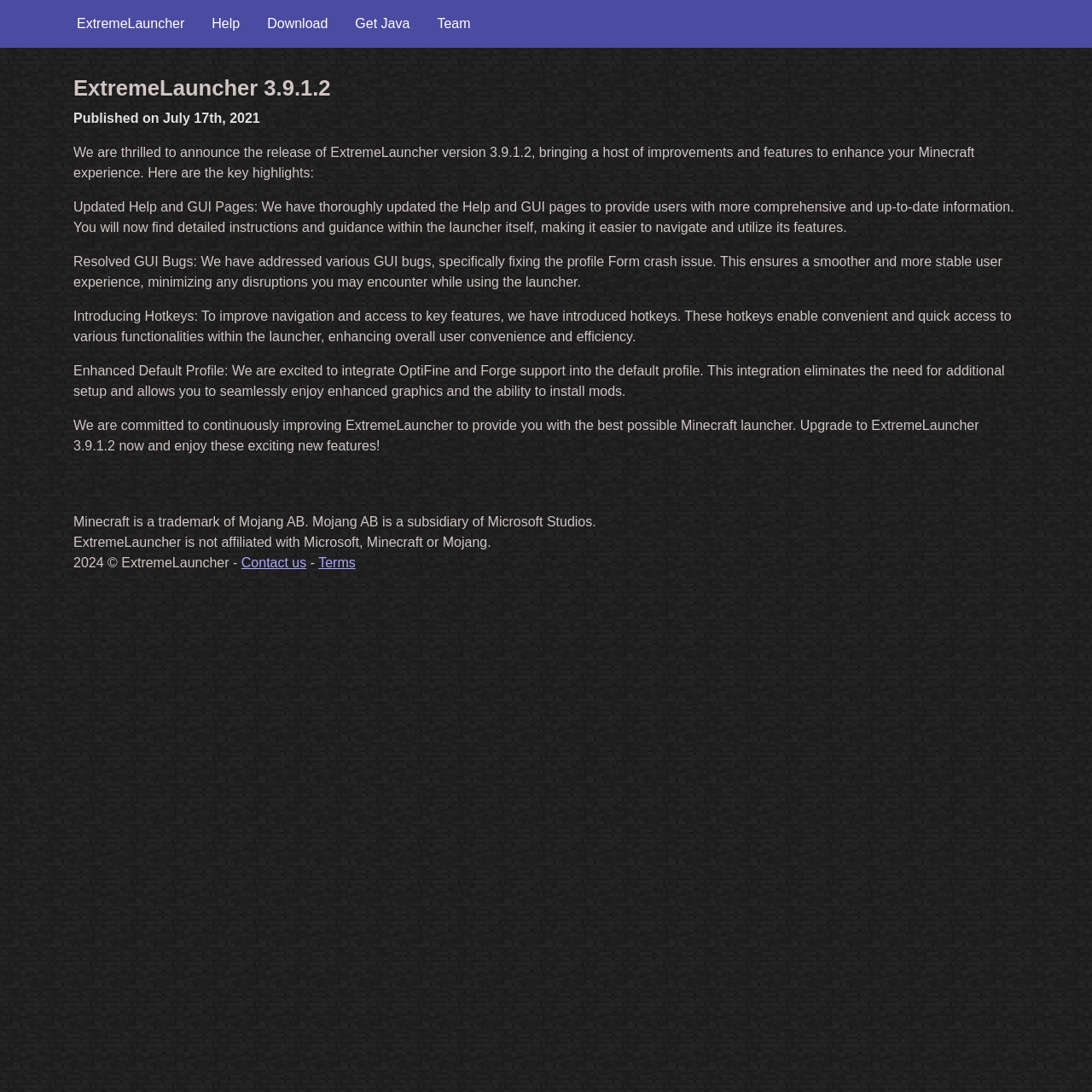Locate the UI element that matches the description Contact us in the webpage screenshot. Return the bounding box coordinates in the format (top-left x, top-left y, bottom-right x, bottom-right y), with values ranging from 0 to 1.

[0.221, 0.508, 0.281, 0.522]